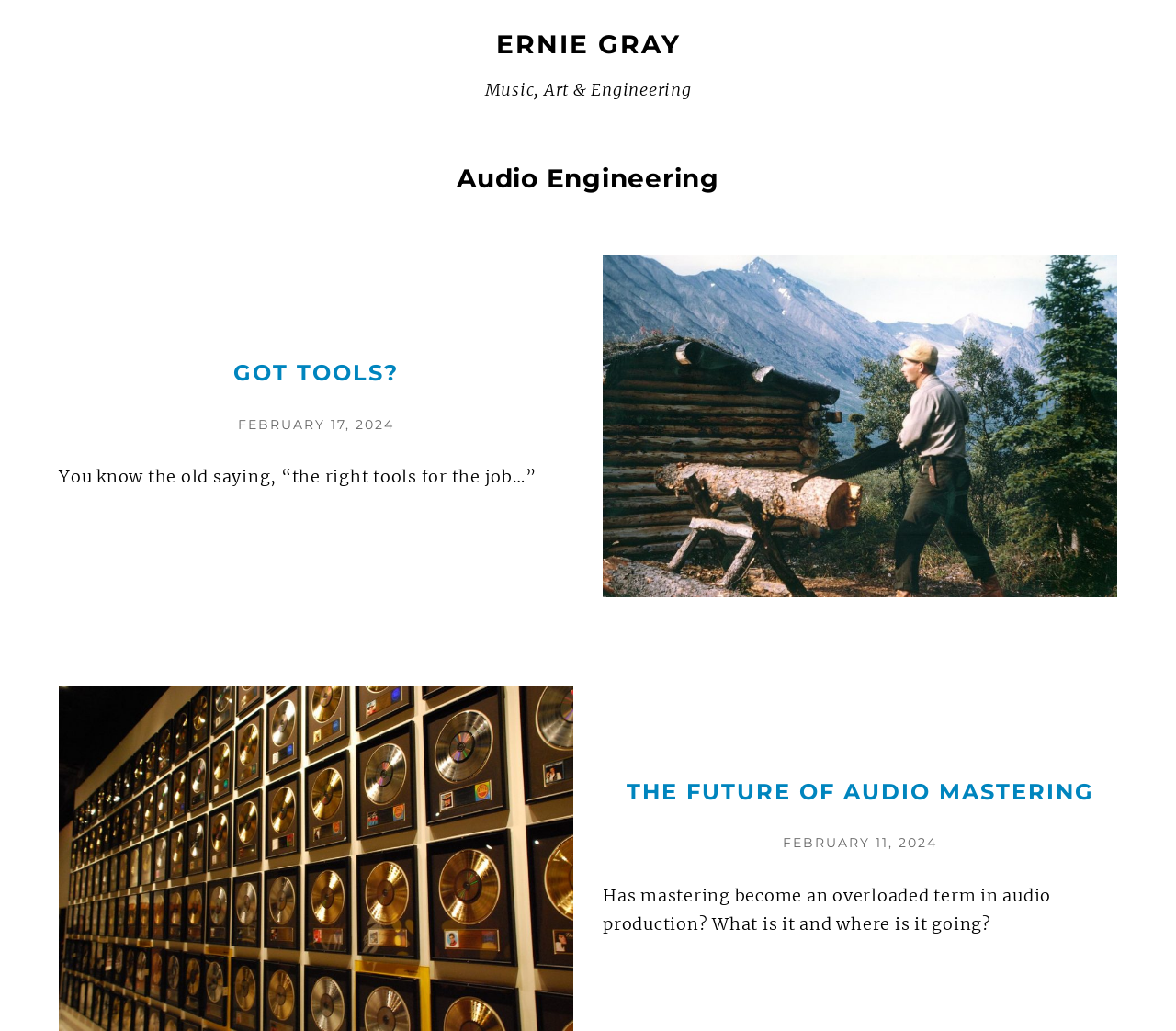What is the name of the person associated with this webpage?
Using the image, elaborate on the answer with as much detail as possible.

The name 'Ernie Gray' is mentioned as a link at the top of the webpage, suggesting that it is the name of the person associated with this webpage.